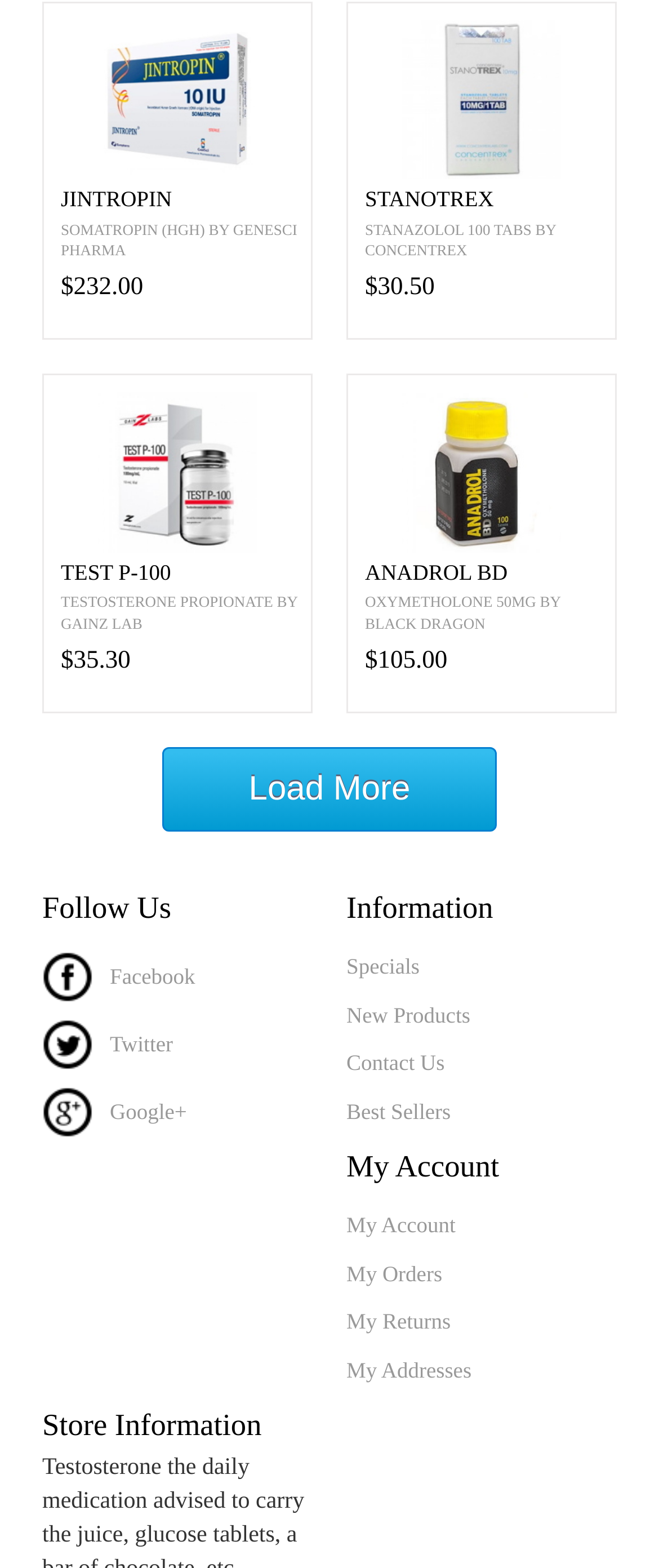What is the price of TEST P-100?
Could you give a comprehensive explanation in response to this question?

I found the heading element with the text 'TEST P-100' and looked for the adjacent heading element with the price information. The price is listed as '$35.30'.